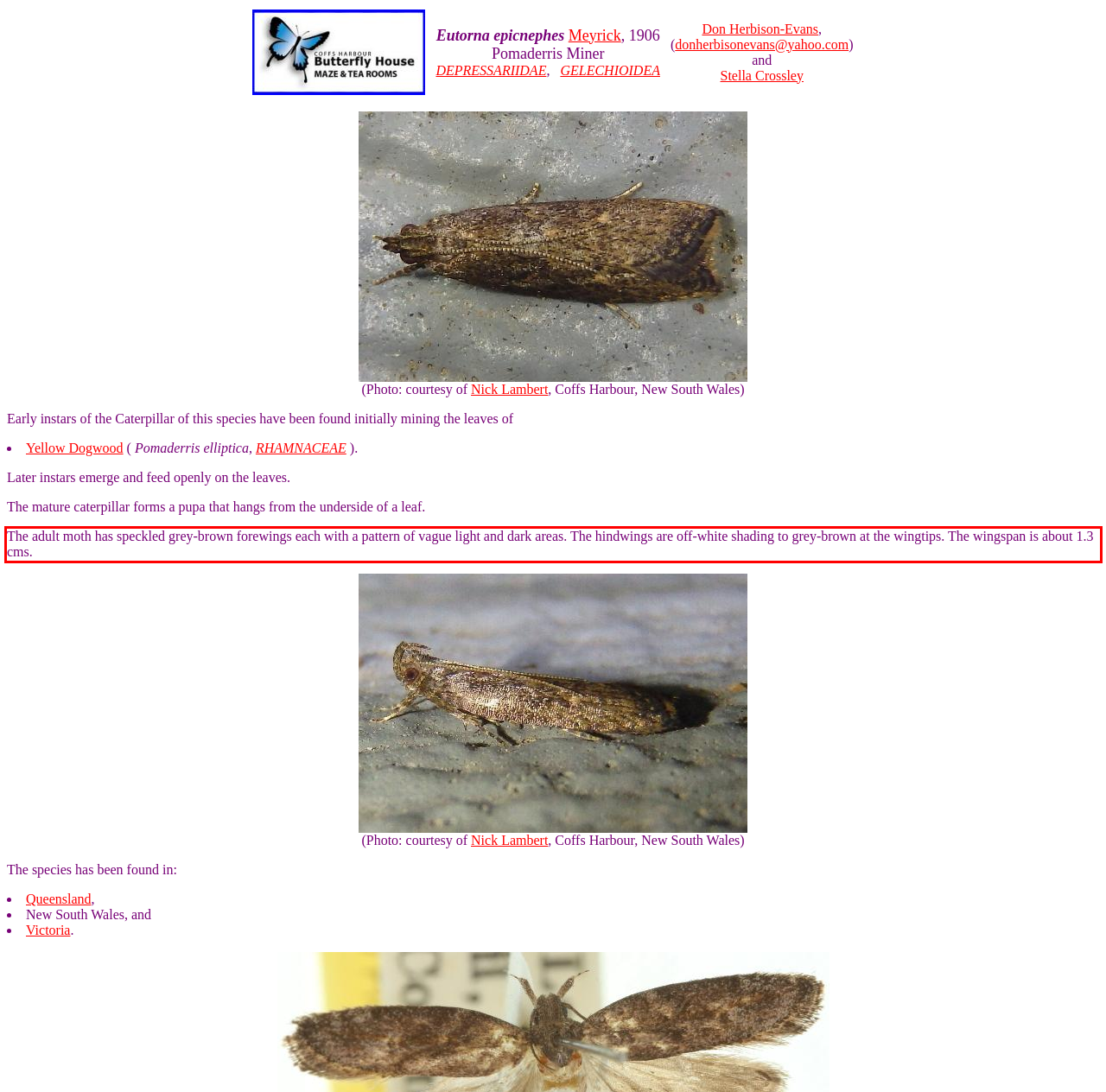You have a screenshot of a webpage with a red bounding box. Identify and extract the text content located inside the red bounding box.

The adult moth has speckled grey-brown forewings each with a pattern of vague light and dark areas. The hindwings are off-white shading to grey-brown at the wingtips. The wingspan is about 1.3 cms.